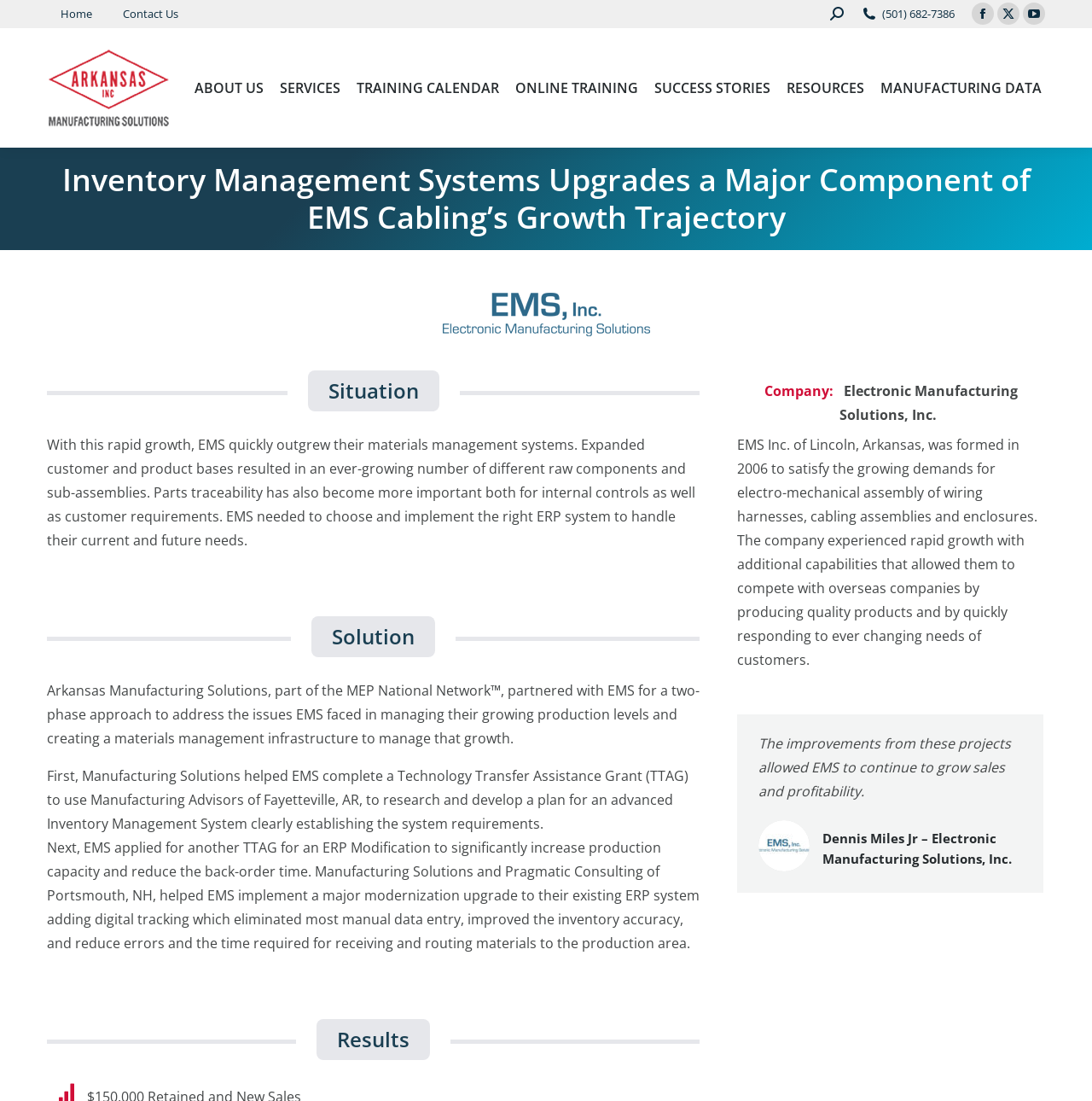Using the element description Manufacturing Data, predict the bounding box coordinates for the UI element. Provide the coordinates in (top-left x, top-left y, bottom-right x, bottom-right y) format with values ranging from 0 to 1.

[0.802, 0.04, 0.957, 0.12]